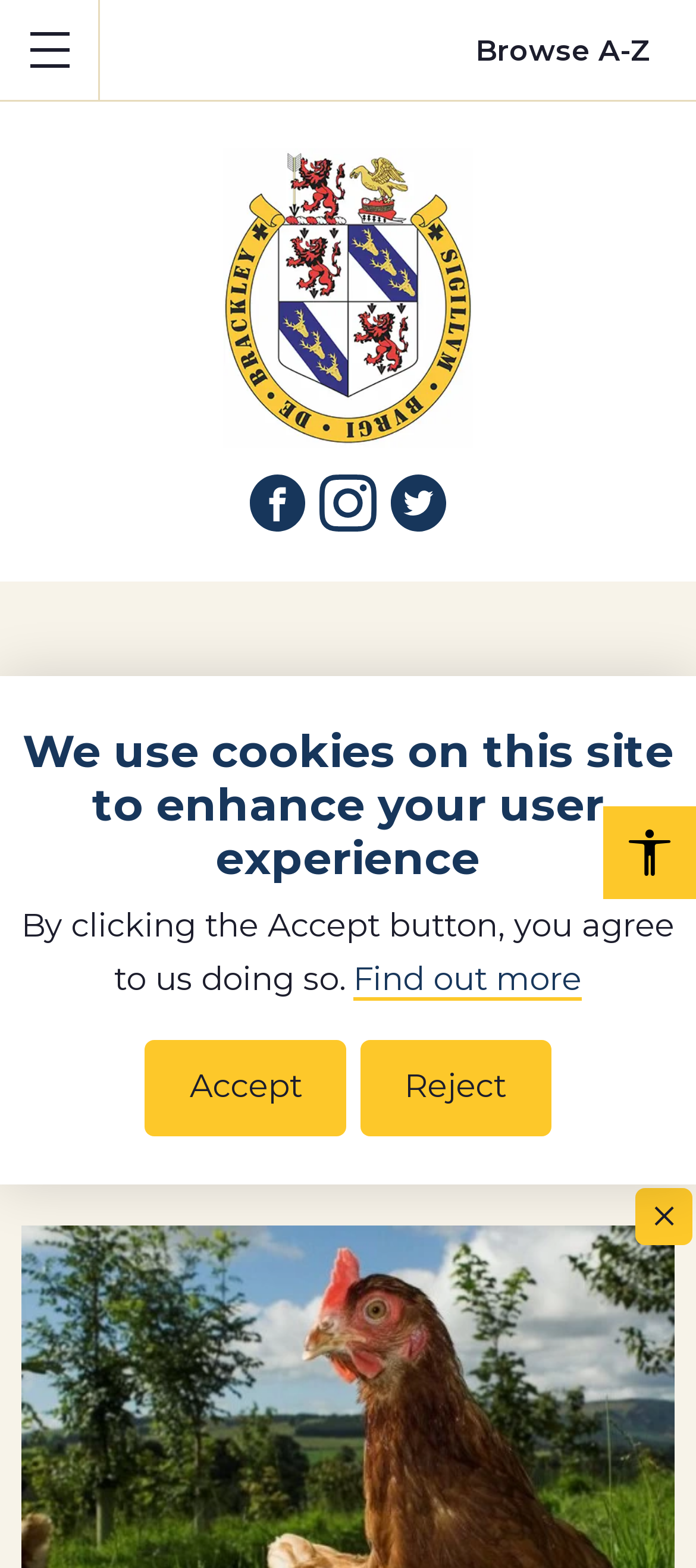Can you specify the bounding box coordinates for the region that should be clicked to fulfill this instruction: "Follow on Facebook".

[0.356, 0.302, 0.442, 0.34]